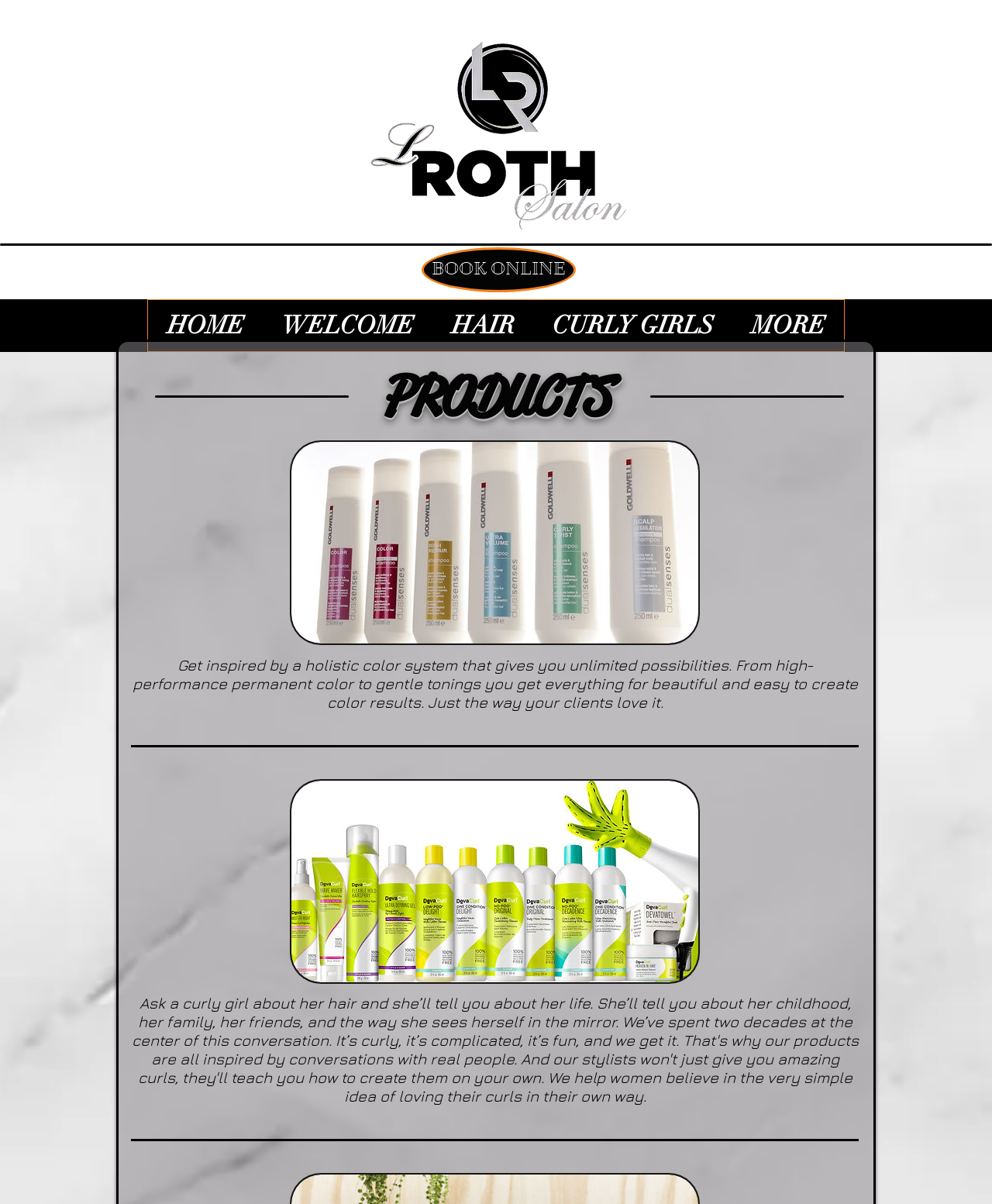Using the details in the image, give a detailed response to the question below:
What is the purpose of the color system?

I found a StaticText element with the description 'Get inspired by a holistic color system that gives you unlimited possibilities...'. This text suggests that the purpose of the color system is to provide unlimited possibilities for users.